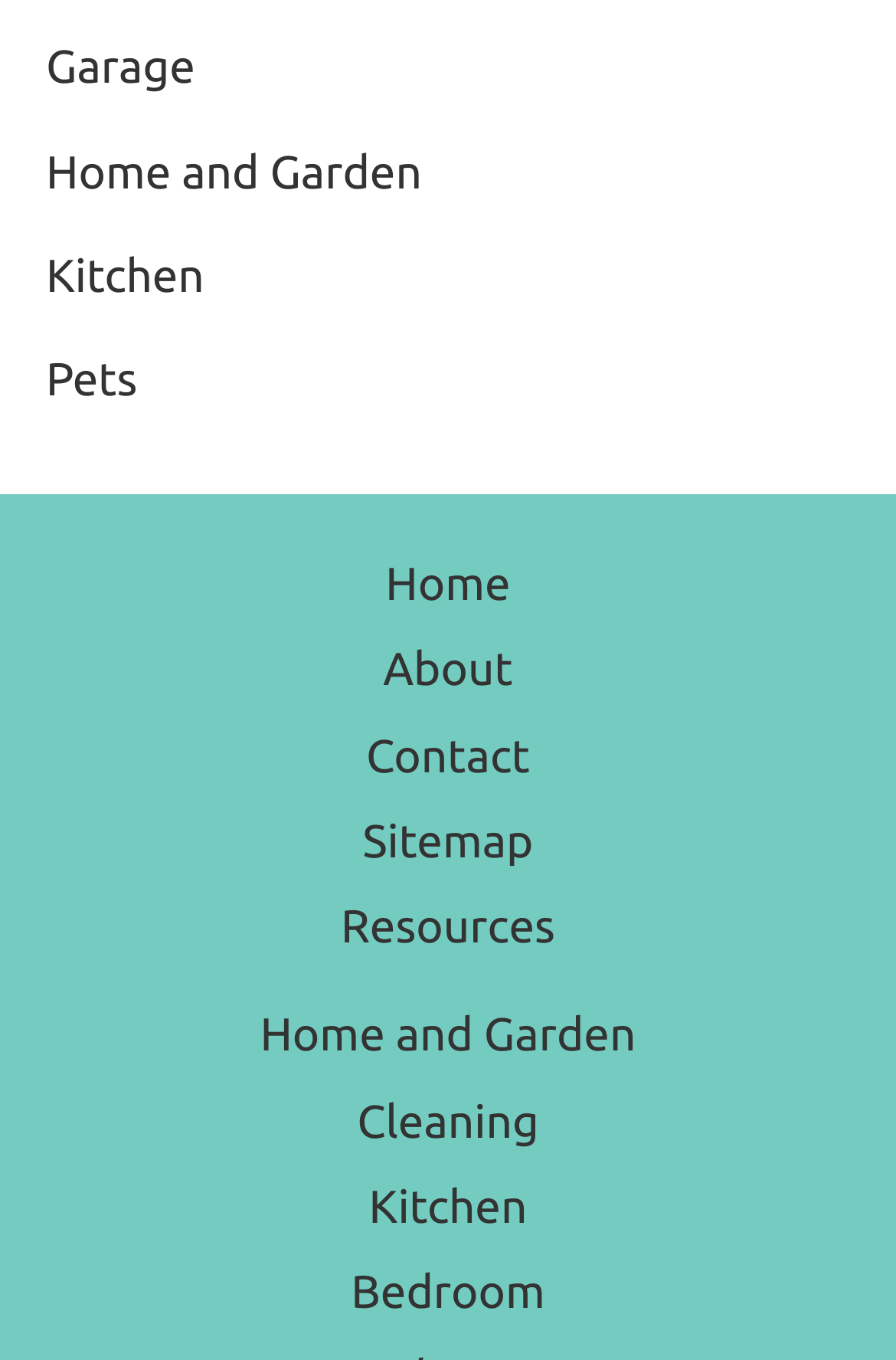What is the position of the 'Pets' link relative to the 'Home and Garden' link?
Could you give a comprehensive explanation in response to this question?

By comparing the y1 and y2 coordinates of the bounding boxes of the 'Pets' and 'Home and Garden' link elements, I found that the 'Pets' link has a larger y1 value, which suggests that it is positioned below the 'Home and Garden' link.